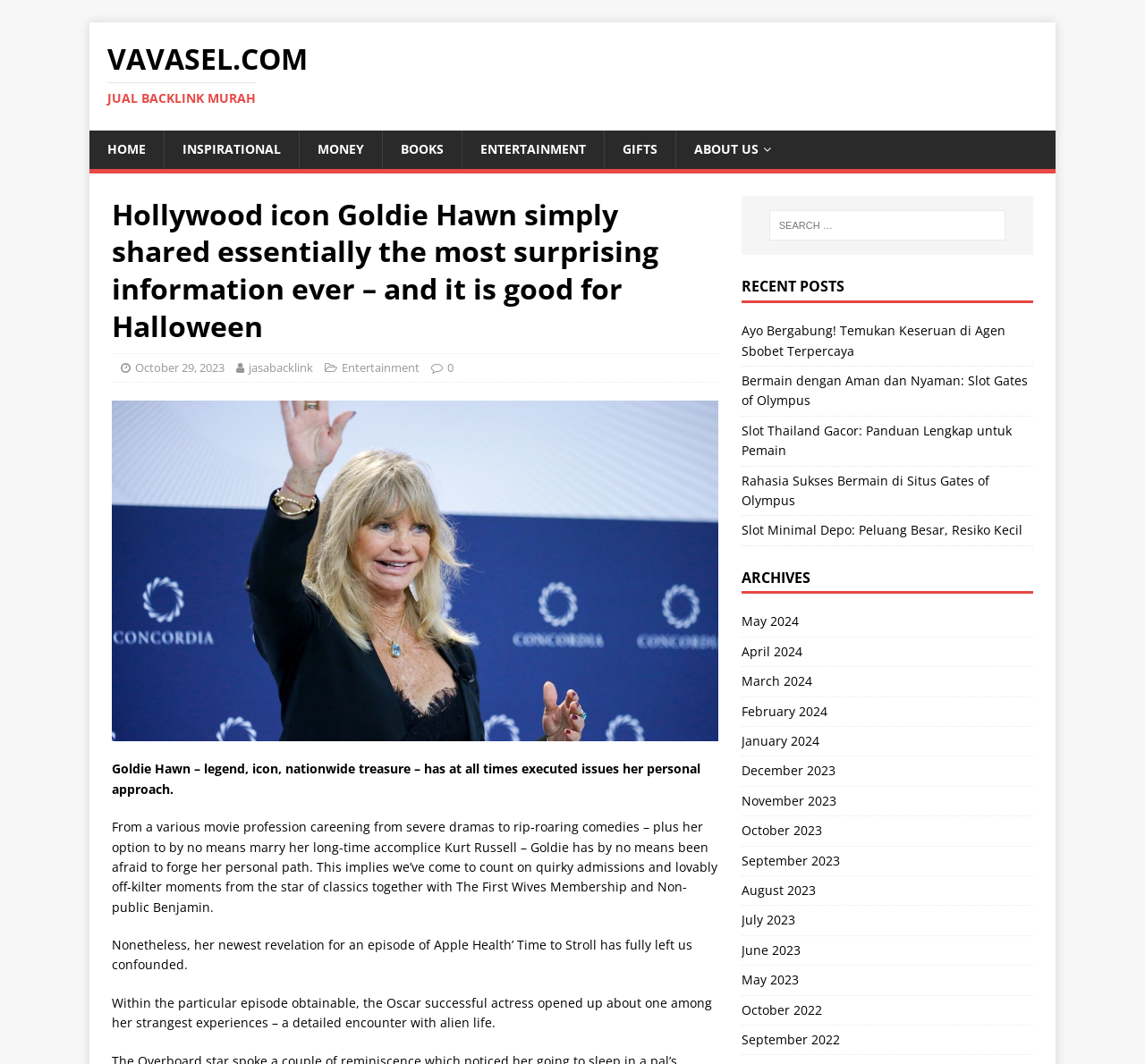How many recent posts are listed?
Answer the question with just one word or phrase using the image.

5